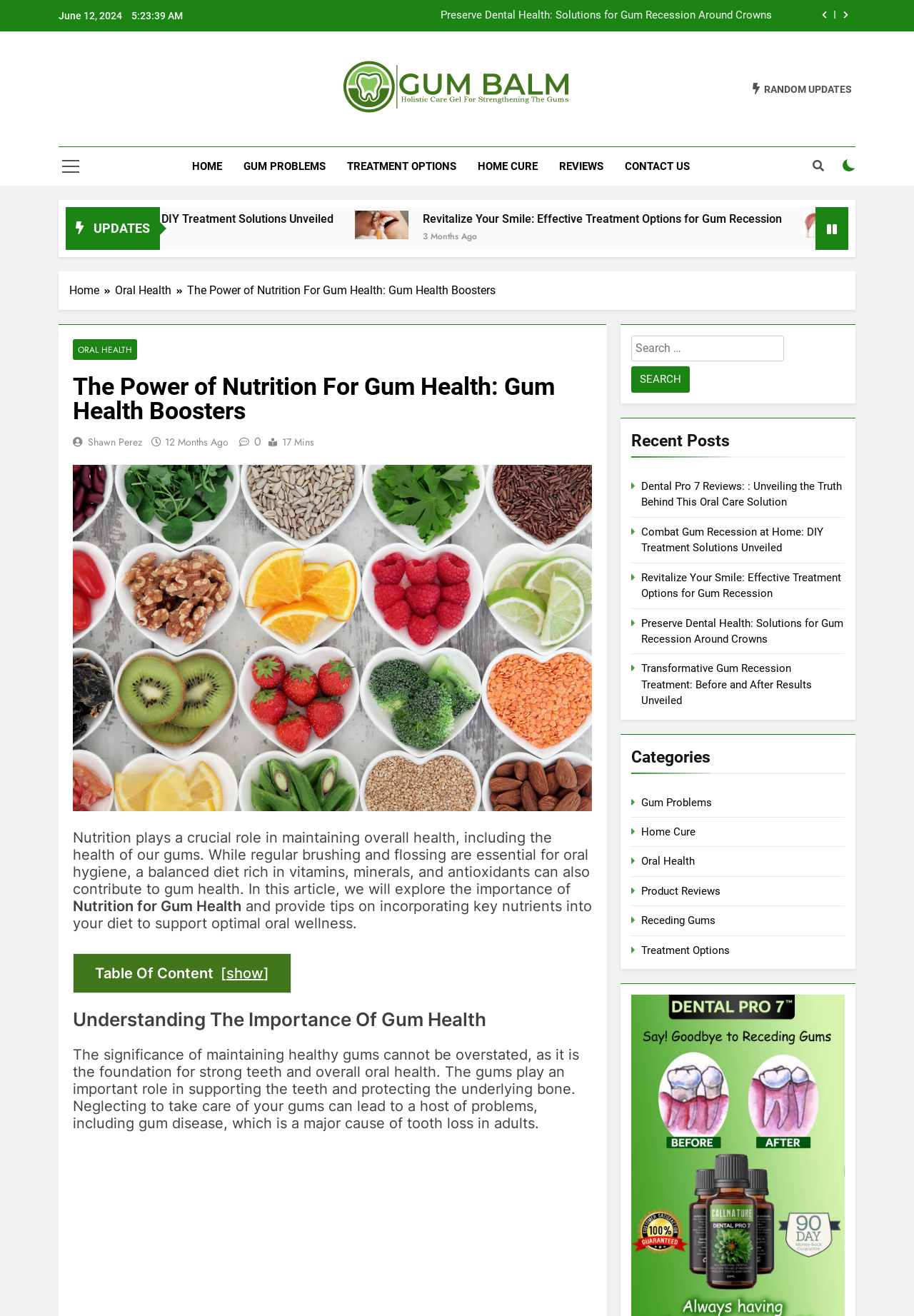Find the bounding box coordinates of the clickable area required to complete the following action: "Click the logo".

[0.375, 0.046, 0.625, 0.09]